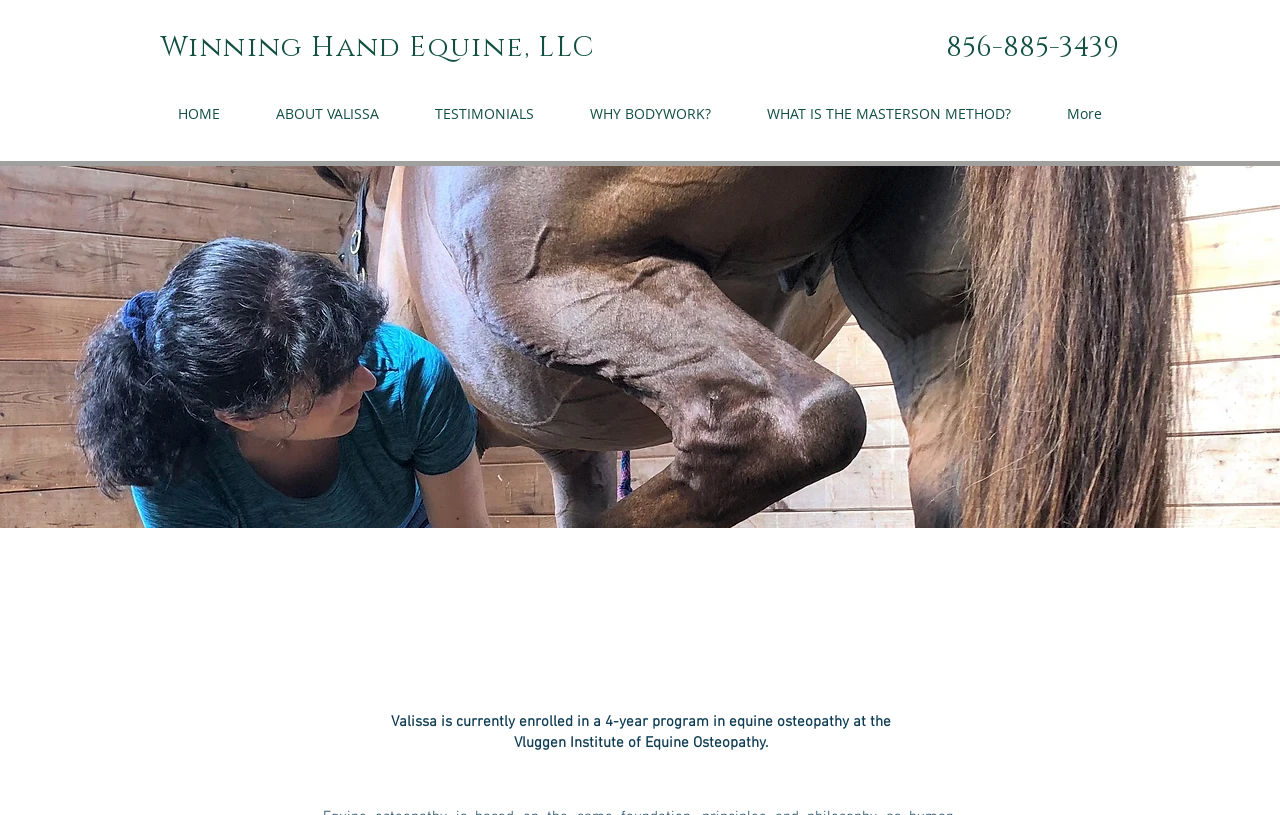Could you please study the image and provide a detailed answer to the question:
What is the name of the institute where Valissa is studying?

The name of the institute where Valissa is studying is Vluggen Institute of Equine Osteopathy, as mentioned in the paragraph below the heading 'EQUINE OSTEOPATHY'.